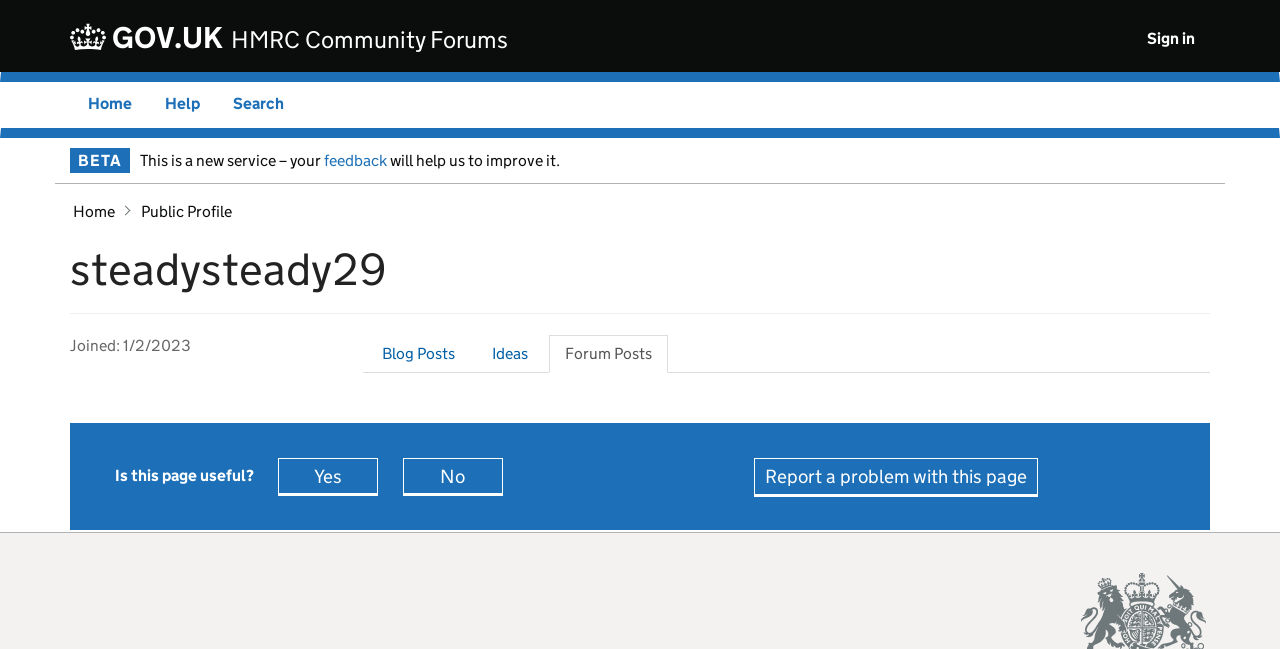Determine the bounding box of the UI element mentioned here: "Search". The coordinates must be in the format [left, top, right, bottom] with values ranging from 0 to 1.

[0.182, 0.145, 0.222, 0.174]